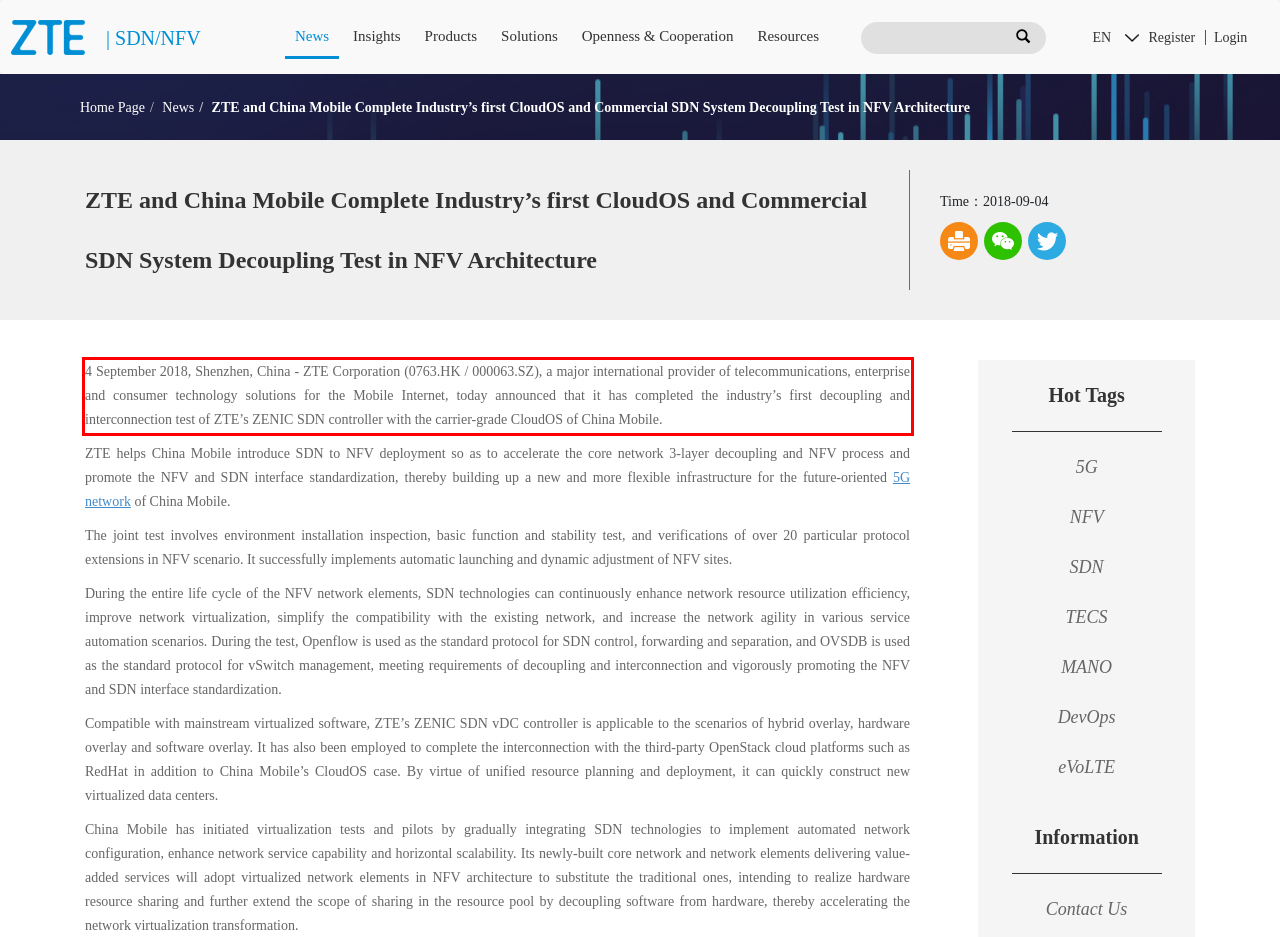Observe the screenshot of the webpage that includes a red rectangle bounding box. Conduct OCR on the content inside this red bounding box and generate the text.

4 September 2018, Shenzhen, China - ZTE Corporation (0763.HK / 000063.SZ), a major international provider of telecommunications, enterprise and consumer technology solutions for the Mobile Internet, today announced that it has completed the industry’s first decoupling and interconnection test of ZTE’s ZENIC SDN controller with the carrier-grade CloudOS of China Mobile.